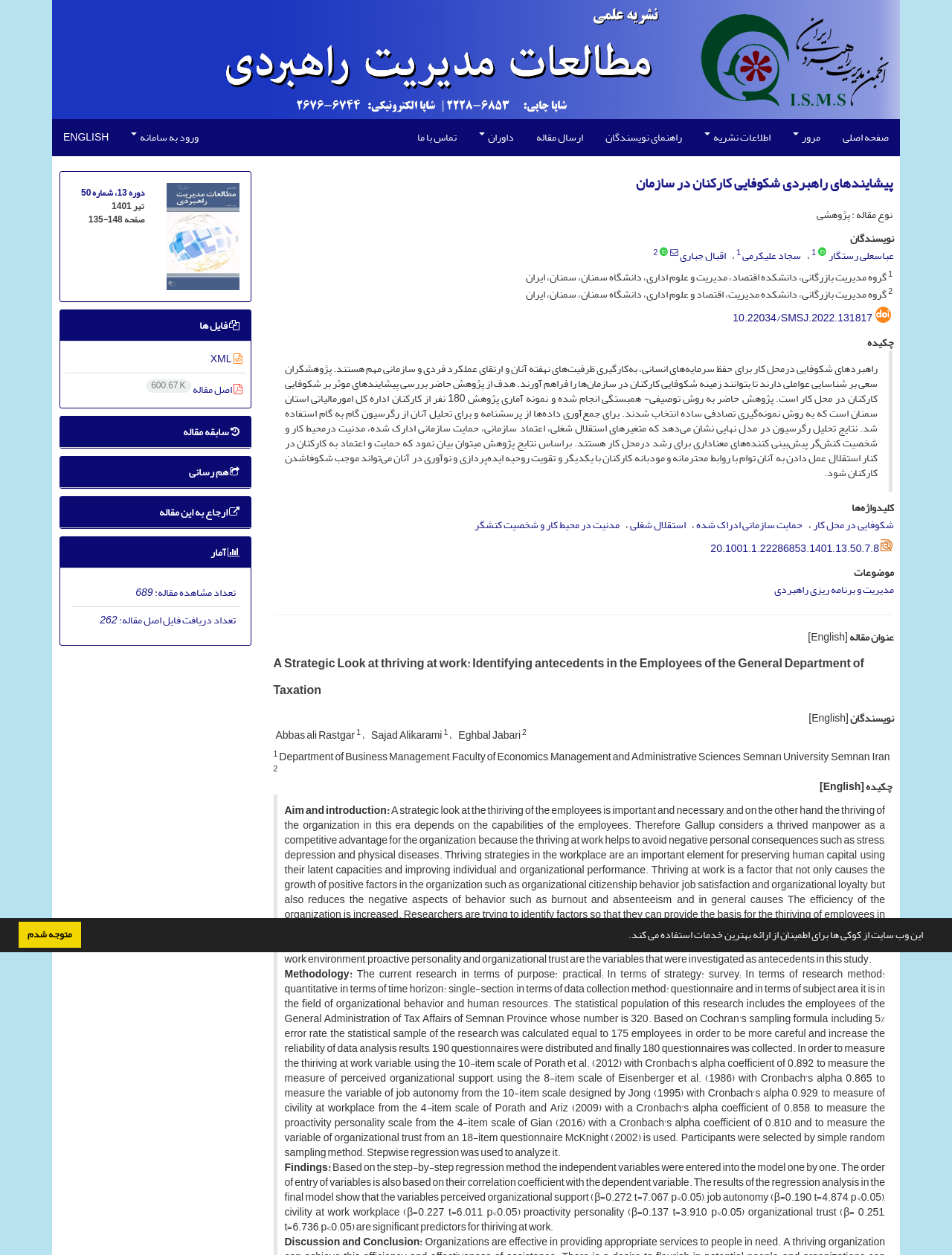Determine which piece of text is the heading of the webpage and provide it.

پیشایندهای راهبردی شکوفایی کارکنان در سازمان